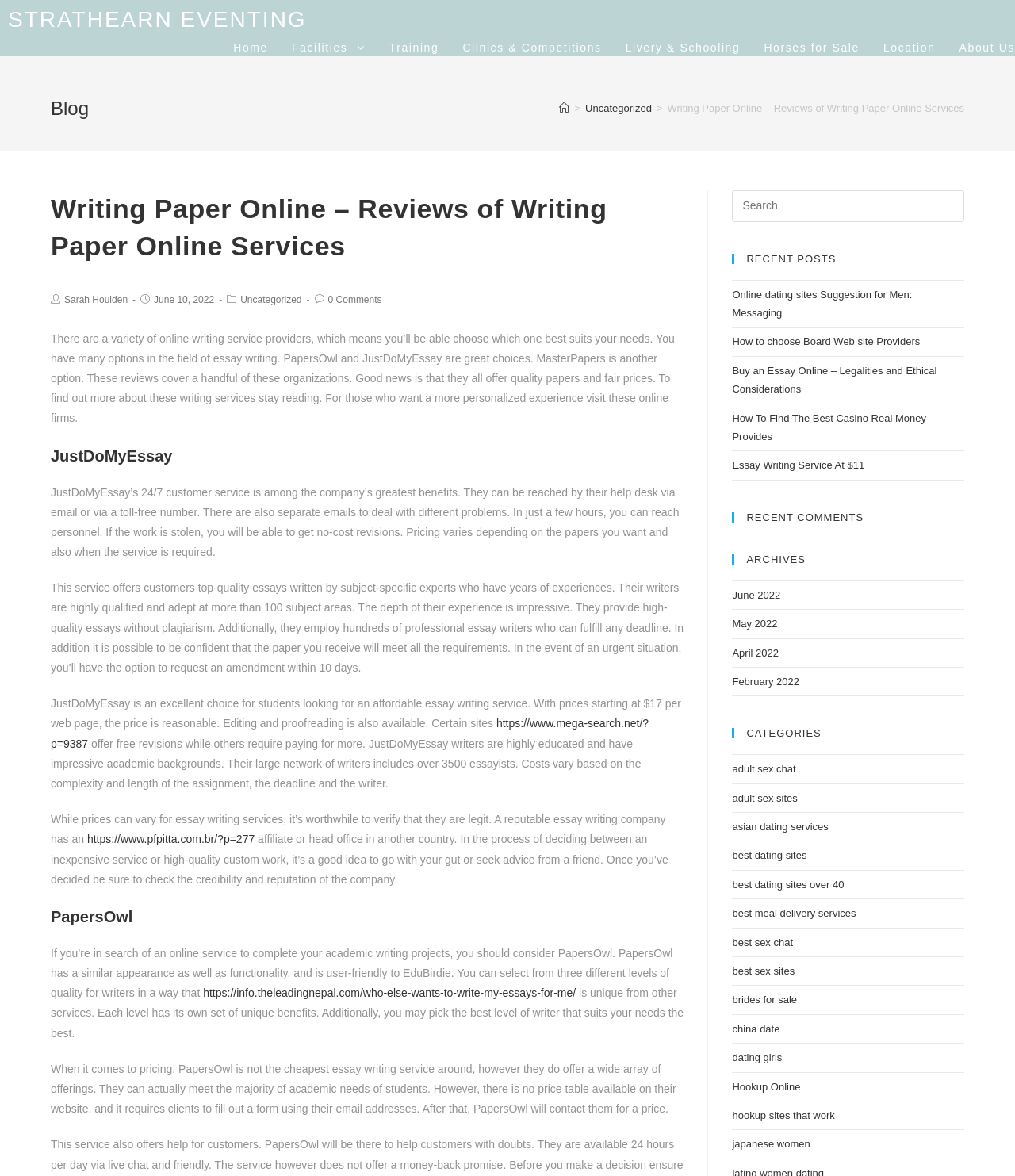Determine the bounding box coordinates of the section I need to click to execute the following instruction: "Click on the 'Home' link". Provide the coordinates as four float numbers between 0 and 1, i.e., [left, top, right, bottom].

[0.218, 0.034, 0.276, 0.047]